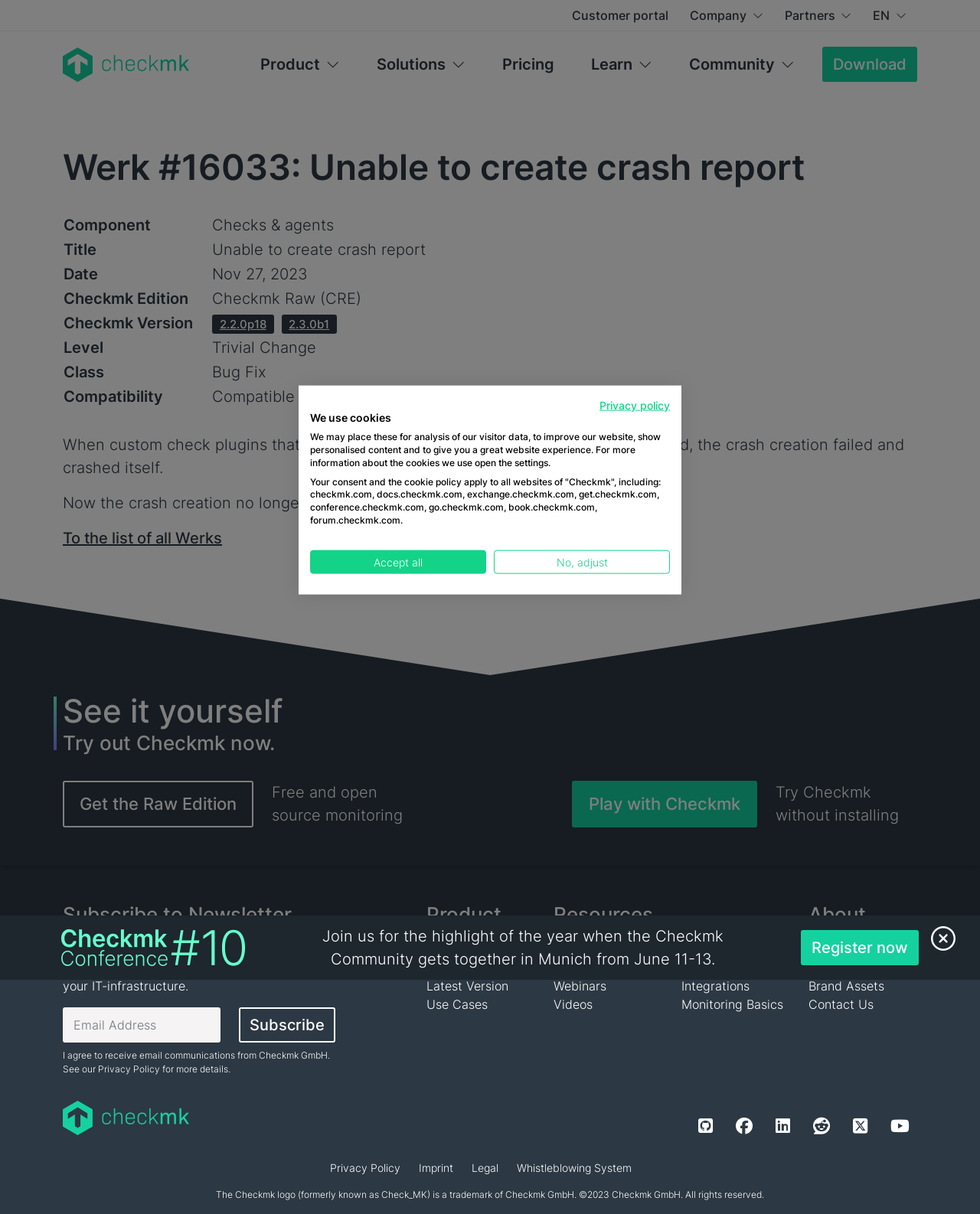Bounding box coordinates should be provided in the format (top-left x, top-left y, bottom-right x, bottom-right y) with all values between 0 and 1. Identify the bounding box for this UI element: Privacy Policy

[0.337, 0.95, 0.409, 0.973]